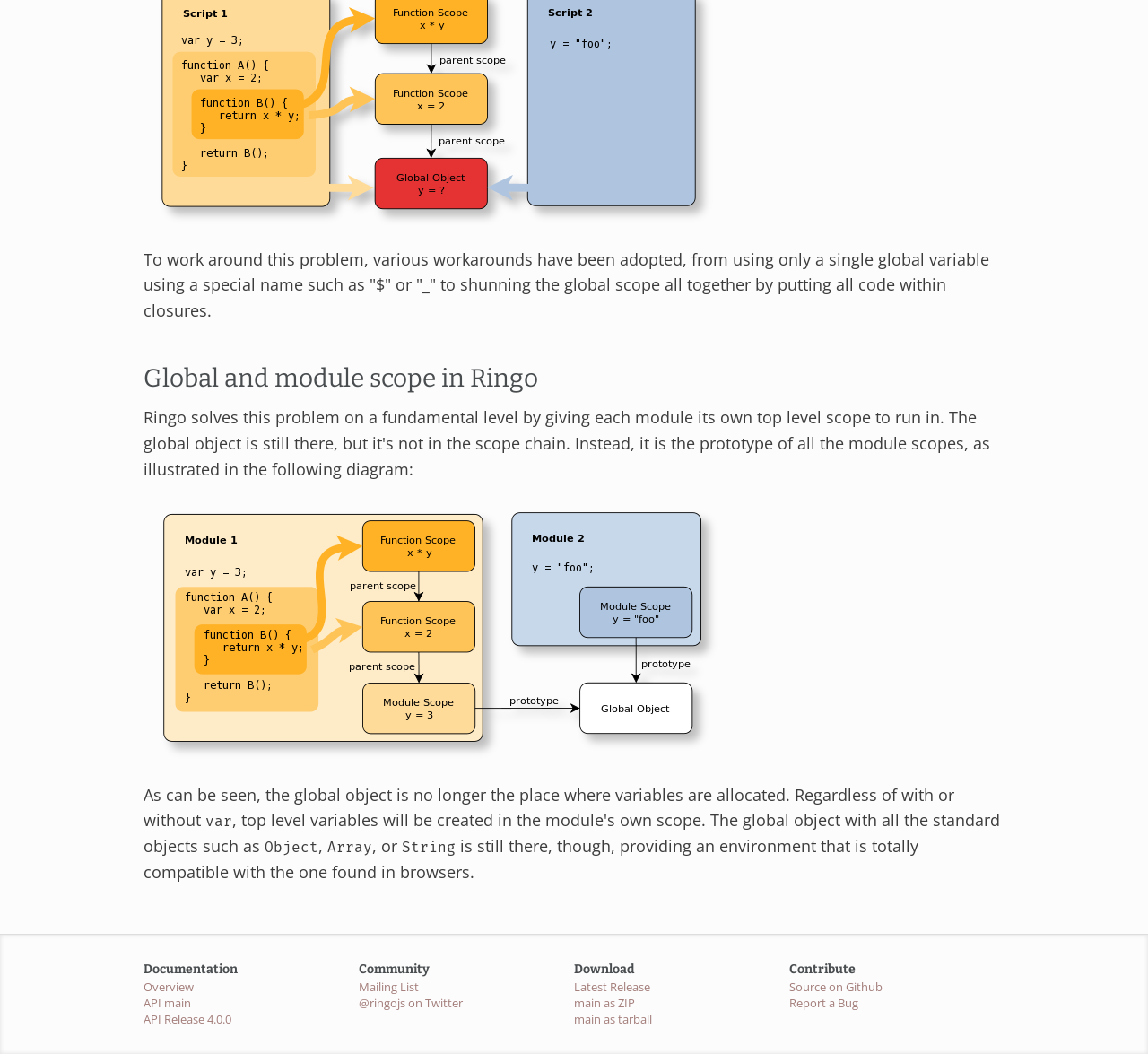Give the bounding box coordinates for this UI element: "API main". The coordinates should be four float numbers between 0 and 1, arranged as [left, top, right, bottom].

[0.125, 0.944, 0.166, 0.959]